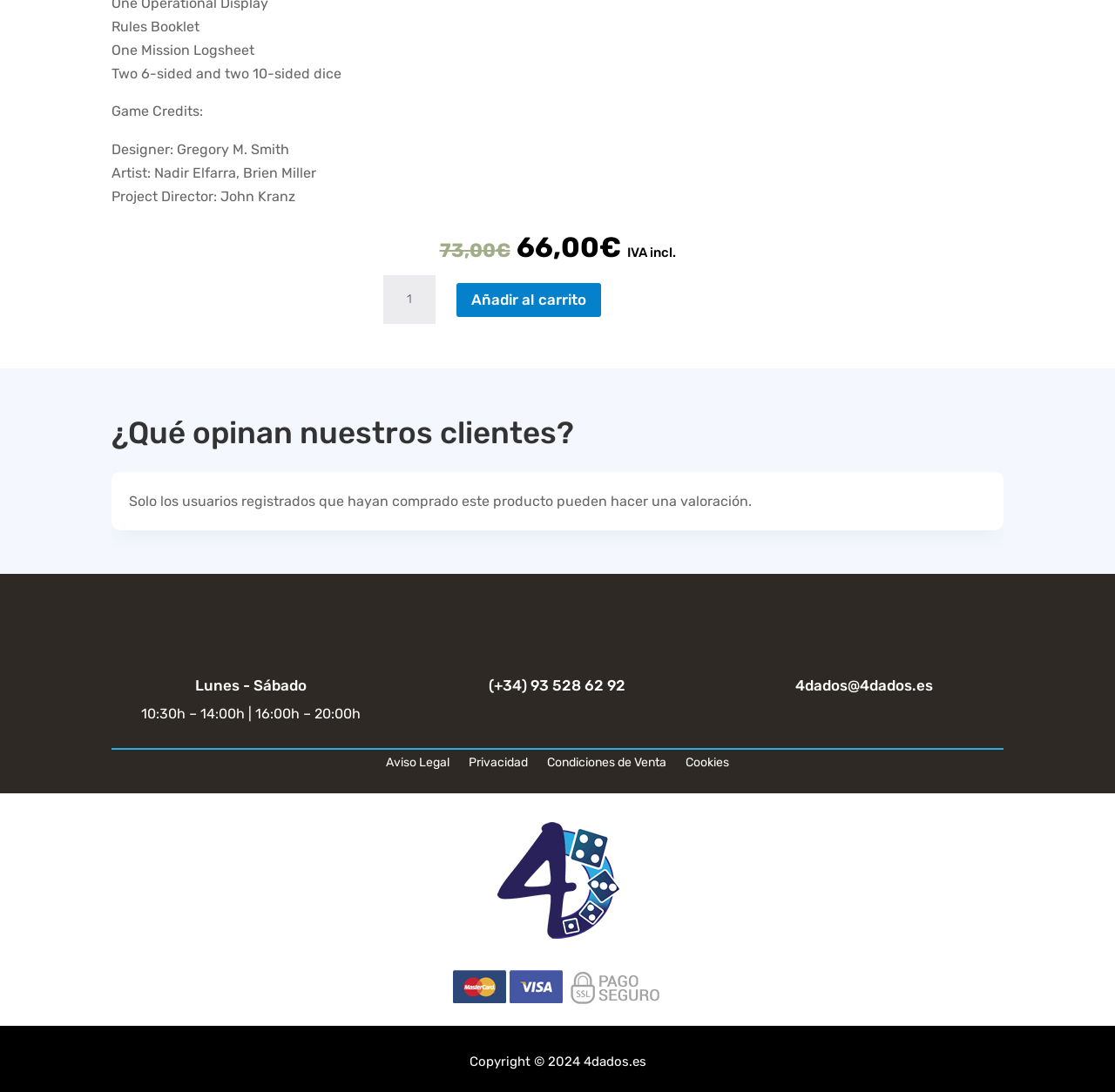What is the current price of the product?
Please respond to the question with a detailed and thorough explanation.

I found the current price of the product by looking at the text 'El precio actual es: 66,00€.' which is located at the coordinates [0.556, 0.21, 0.657, 0.363] on the webpage.